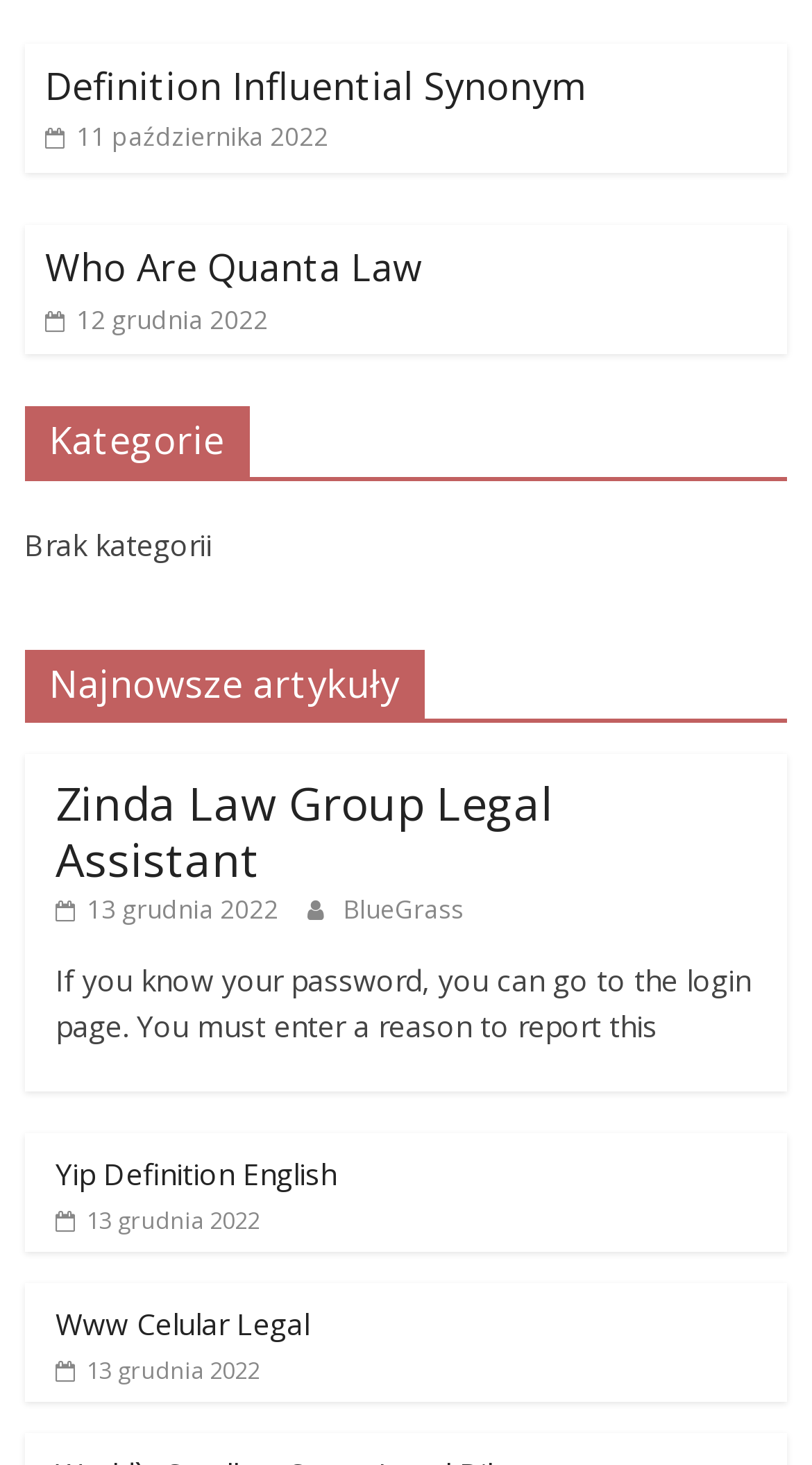Can you give a detailed response to the following question using the information from the image? What is the date of the article 'Yip Definition English'?

I found the link ' 13 grudnia 2022' next to the heading 'Yip Definition English', which suggests that this is the date of the article.